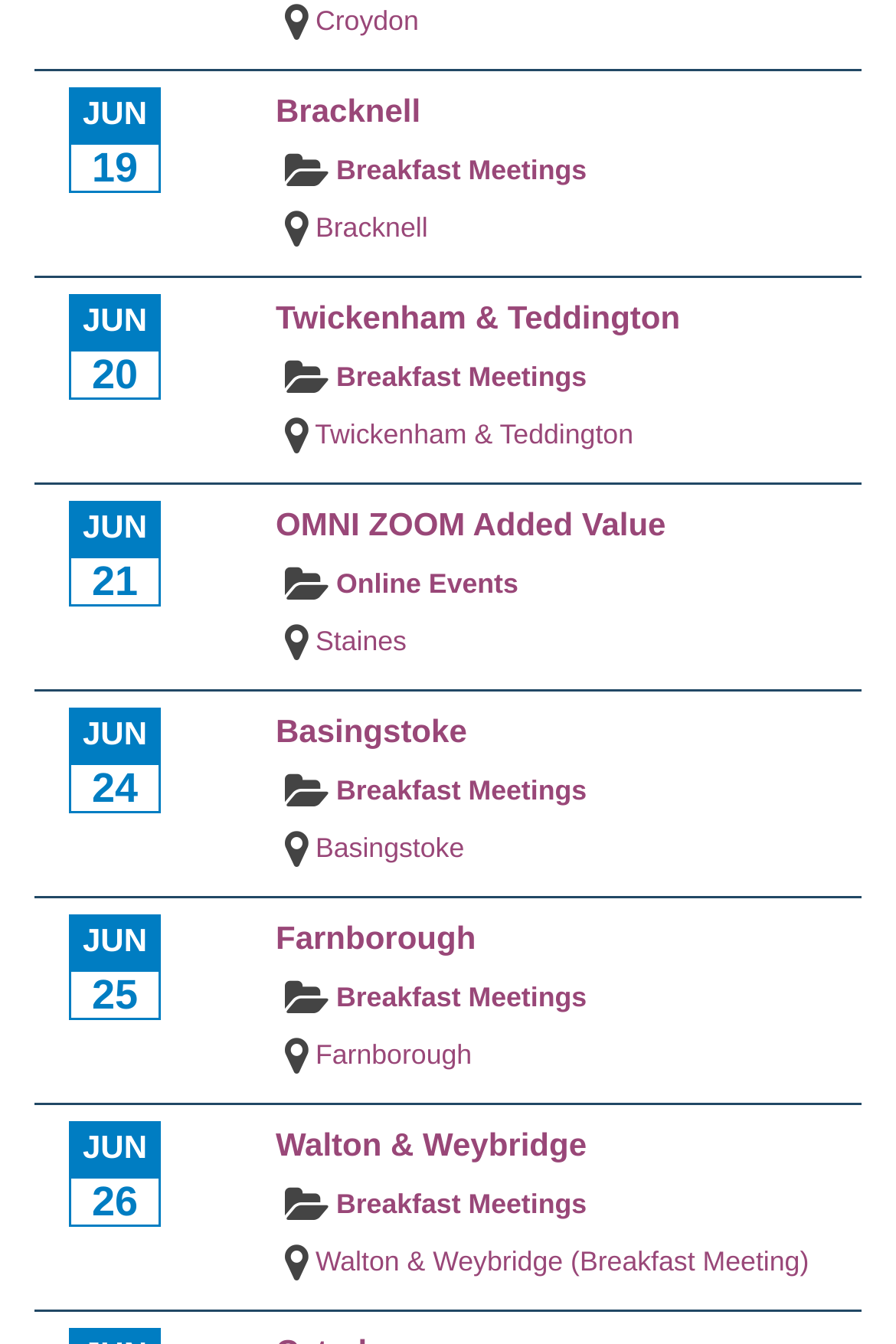Where is the event on June 20 taking place?
Based on the image, give a one-word or short phrase answer.

Bracknell